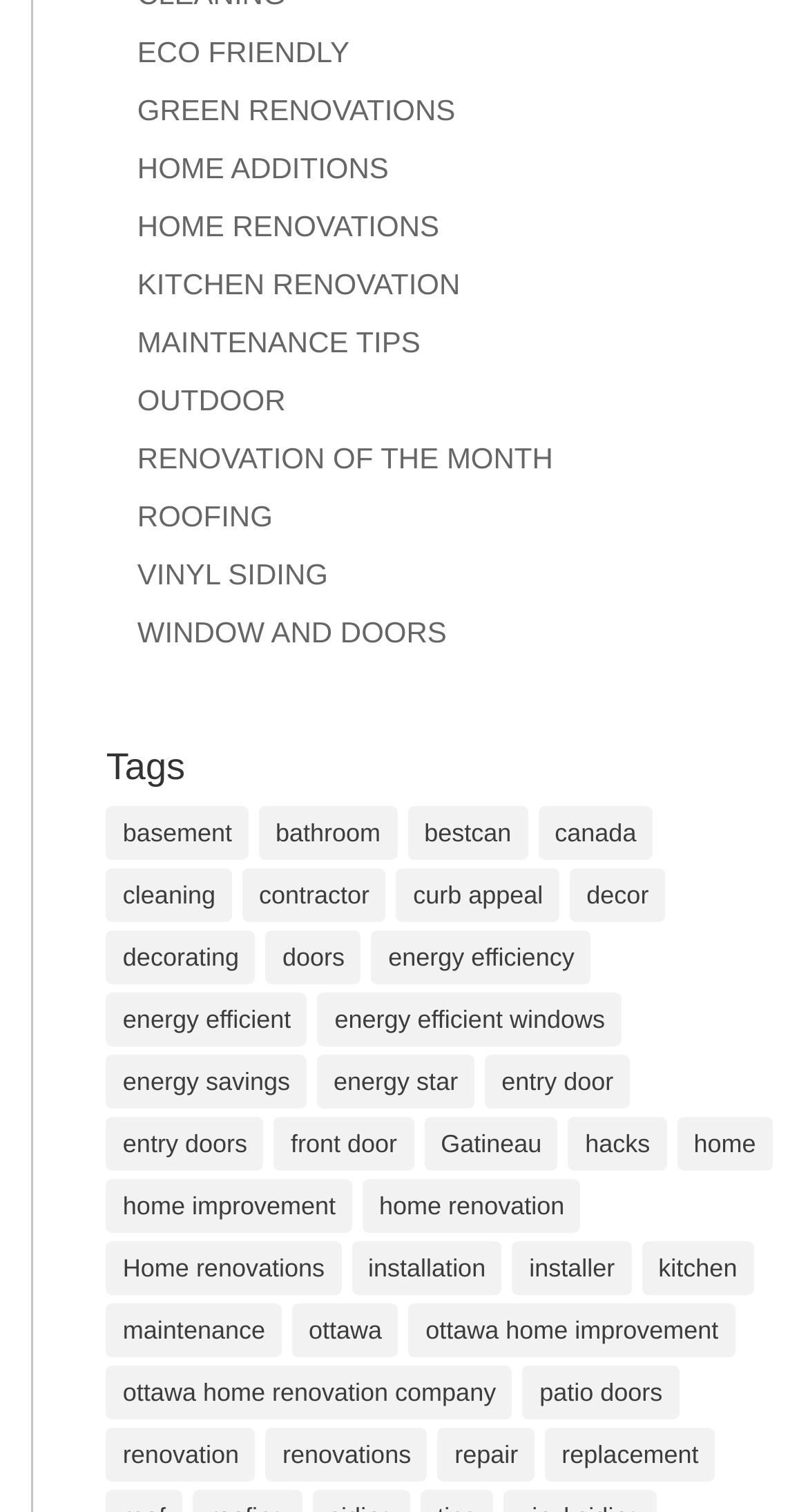Predict the bounding box for the UI component with the following description: "home renovation".

[0.449, 0.779, 0.719, 0.815]